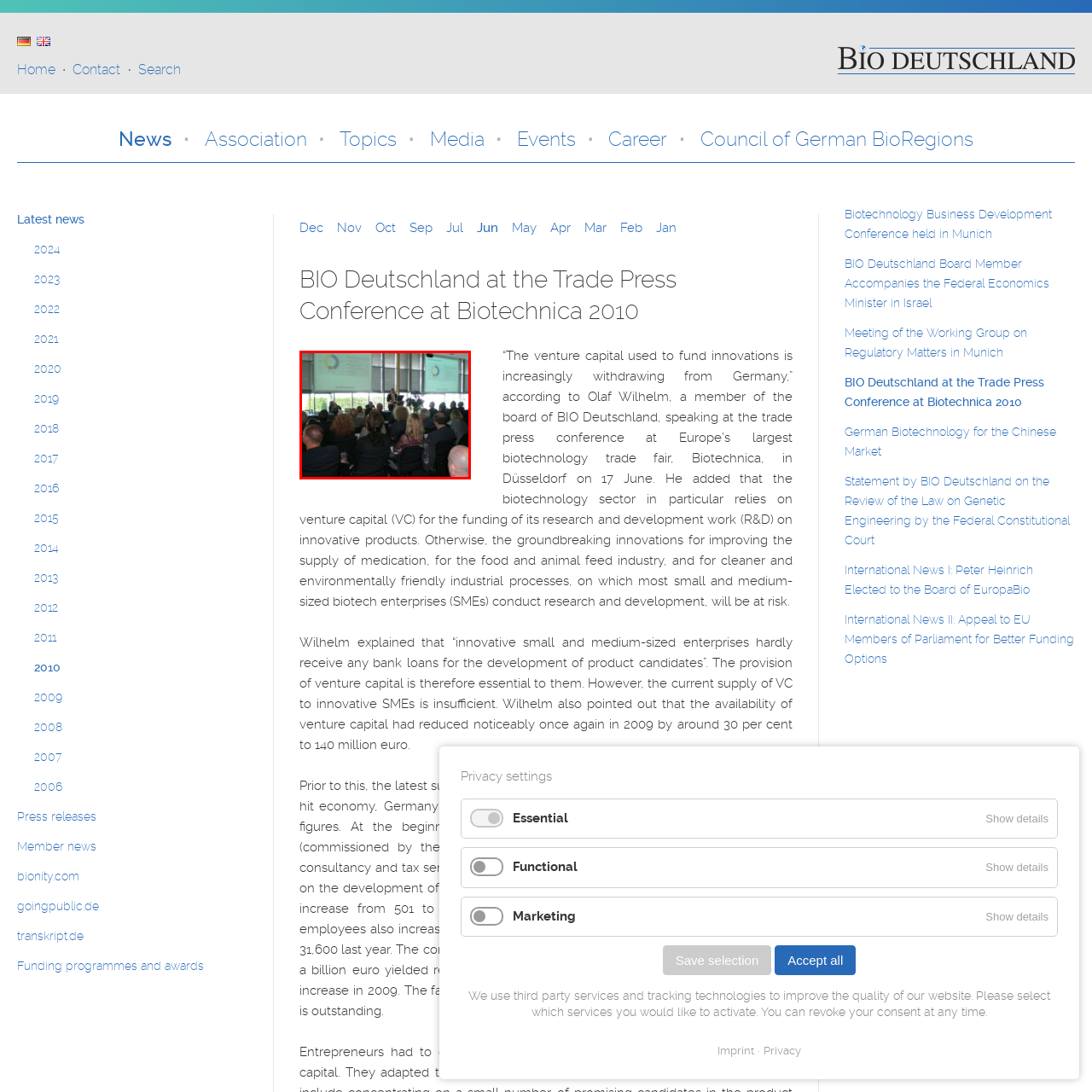Refer to the image contained within the red box, What is the speaker doing in the image?
 Provide your response as a single word or phrase.

Giving a presentation